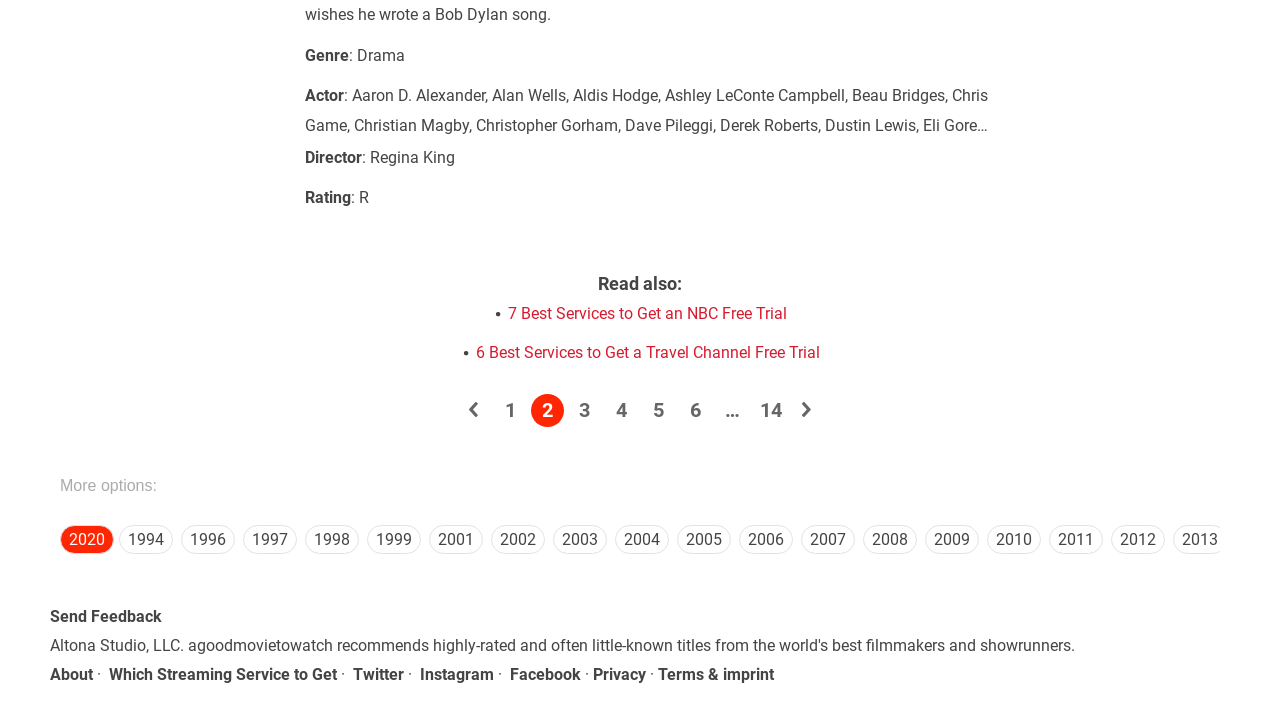Using the information shown in the image, answer the question with as much detail as possible: How many actors are listed on the webpage?

The number of actors listed on the webpage can be counted by looking at the 'Actor' section, which lists 24 names.